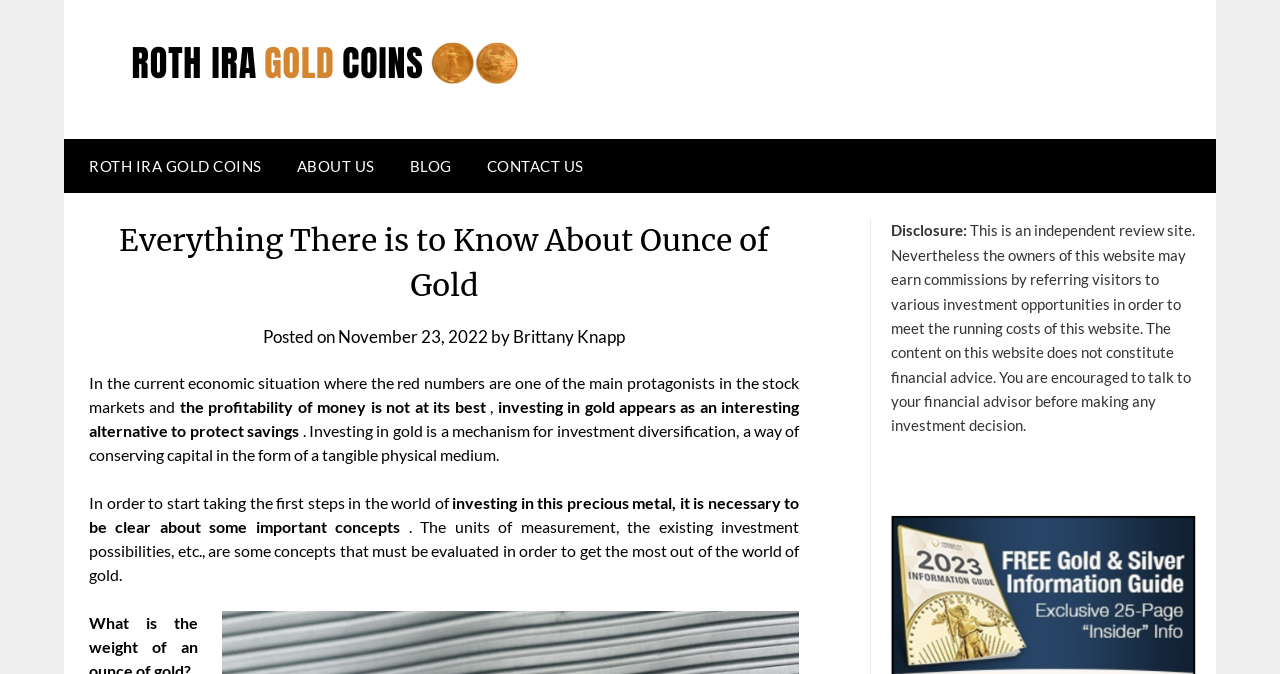What is the main heading of this webpage? Please extract and provide it.

Everything There is to Know About Ounce of Gold